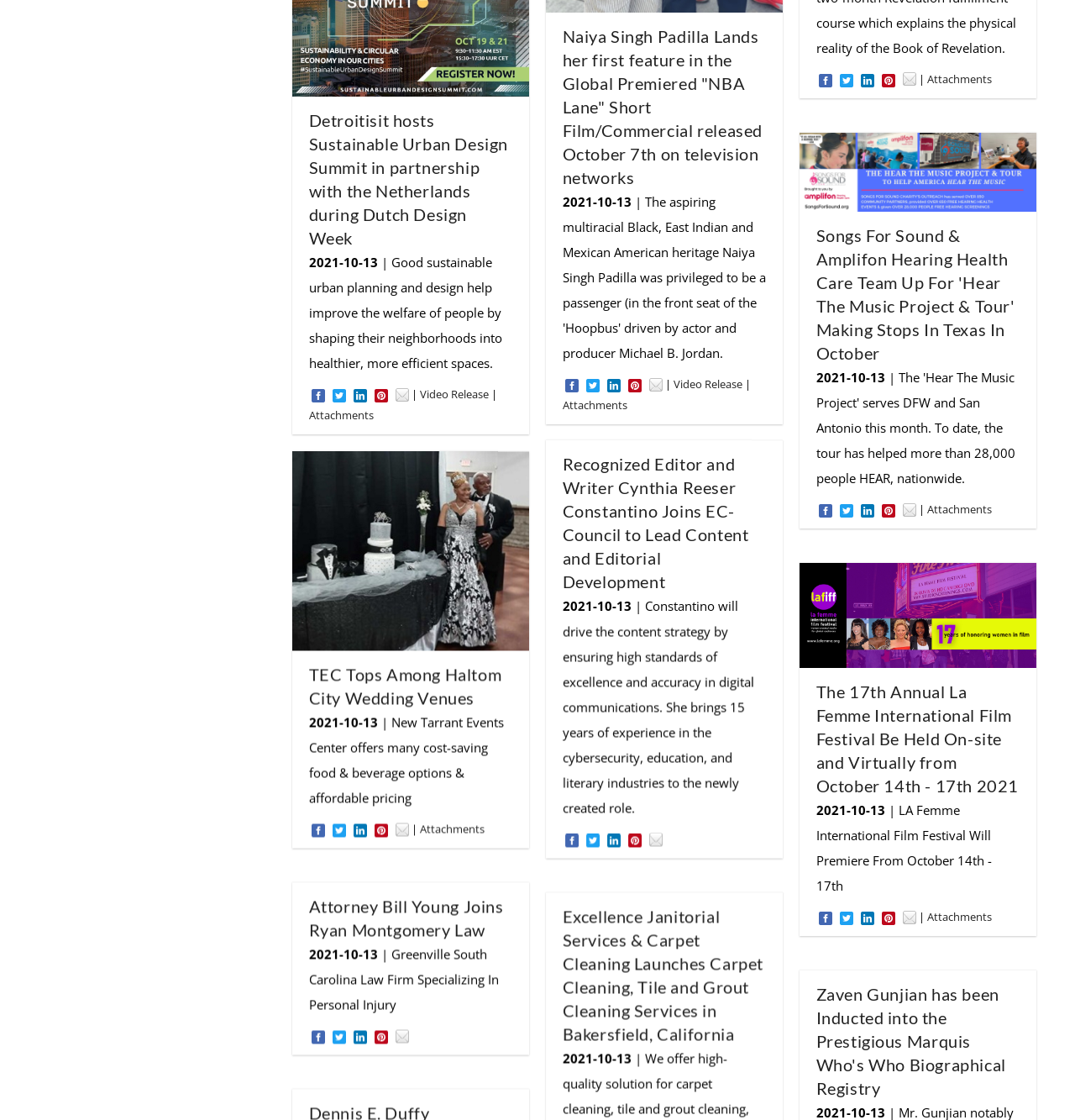What is the location of the wedding venue mentioned in the news with the heading 'TEC Tops Among Haltom City Wedding Venues'?
Using the visual information, answer the question in a single word or phrase.

Haltom City